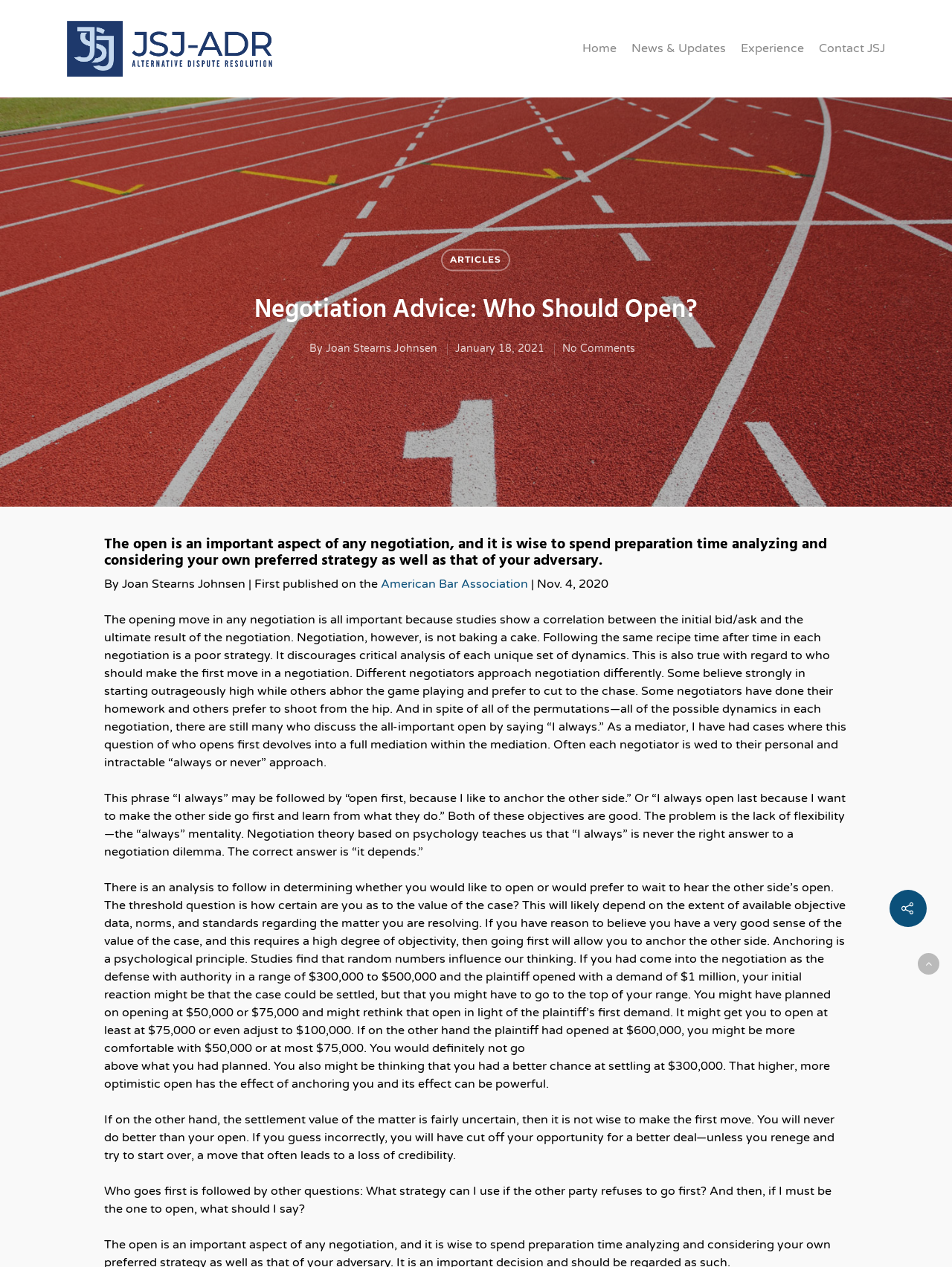What is the title of the article?
Please craft a detailed and exhaustive response to the question.

The title of the article is 'Negotiation Advice: Who Should Open?' which is located at the top of the webpage, indicated by the heading element with bounding box coordinates [0.109, 0.225, 0.891, 0.266].